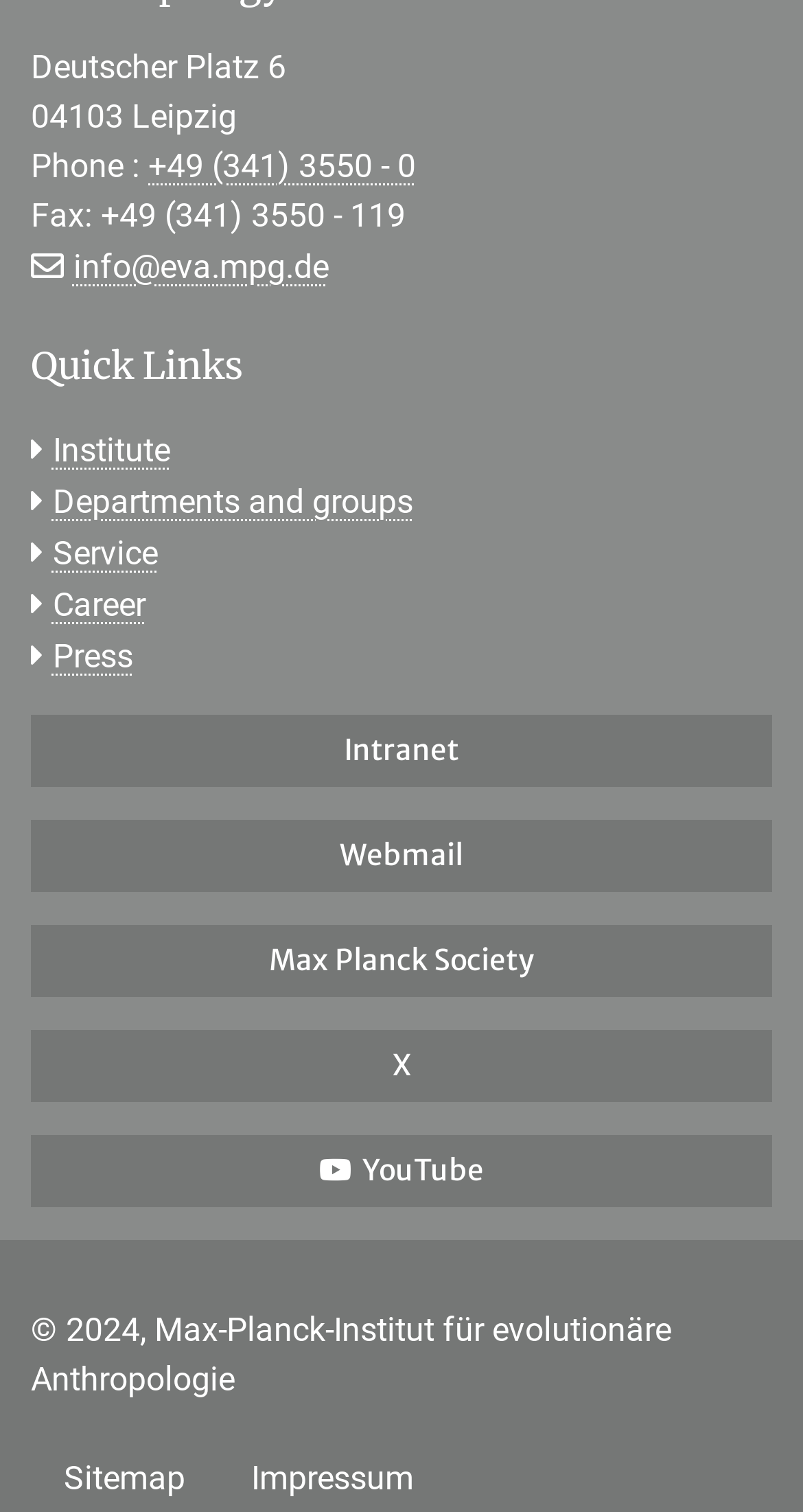Find the bounding box coordinates of the element to click in order to complete this instruction: "visit the institute page". The bounding box coordinates must be four float numbers between 0 and 1, denoted as [left, top, right, bottom].

[0.038, 0.285, 0.212, 0.311]